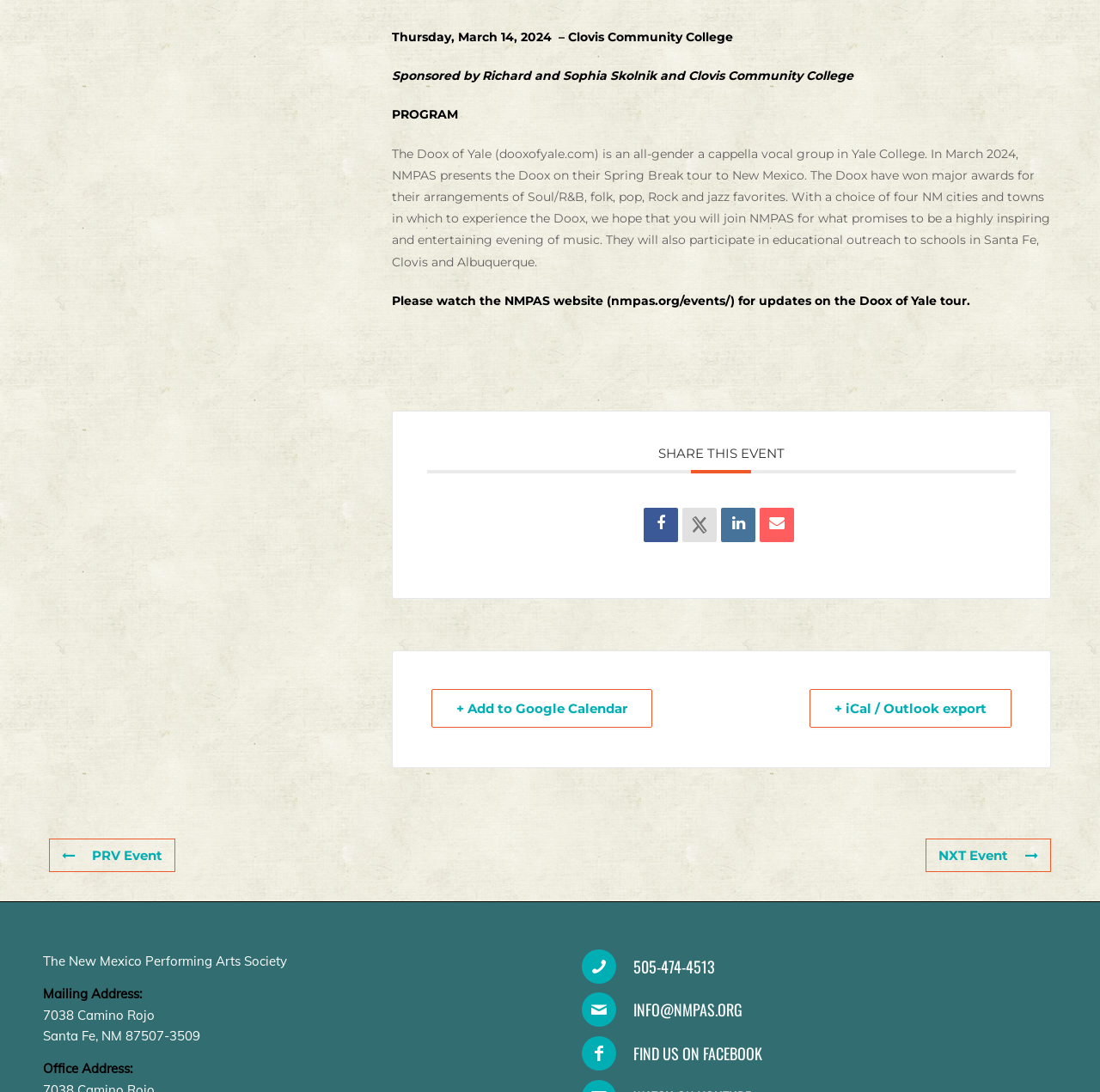Please find the bounding box coordinates of the section that needs to be clicked to achieve this instruction: "Call 505-474-4513".

[0.529, 0.869, 0.56, 0.901]